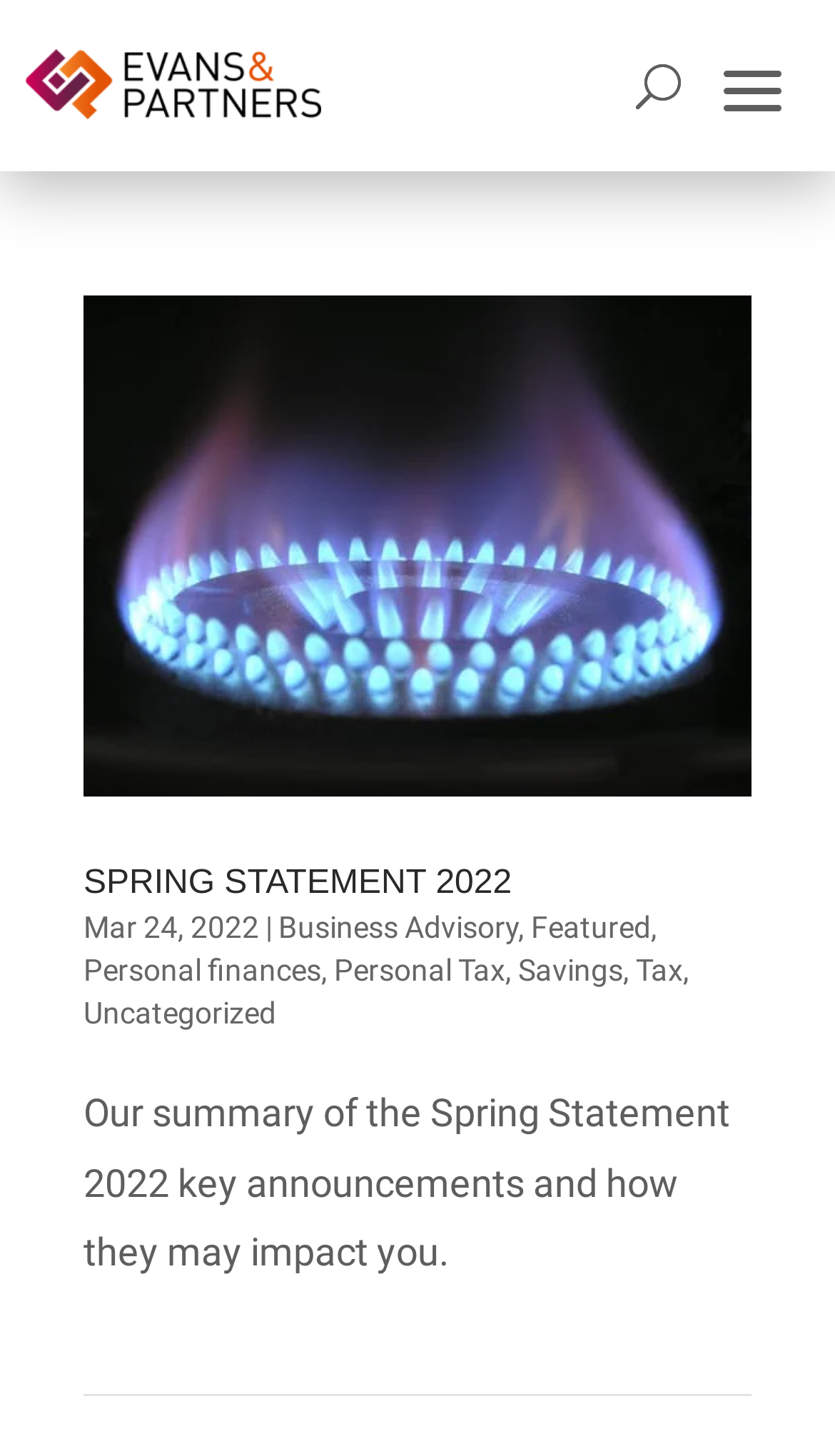Find the bounding box coordinates of the element to click in order to complete the given instruction: "Click the menu button."

[0.826, 0.015, 0.979, 0.103]